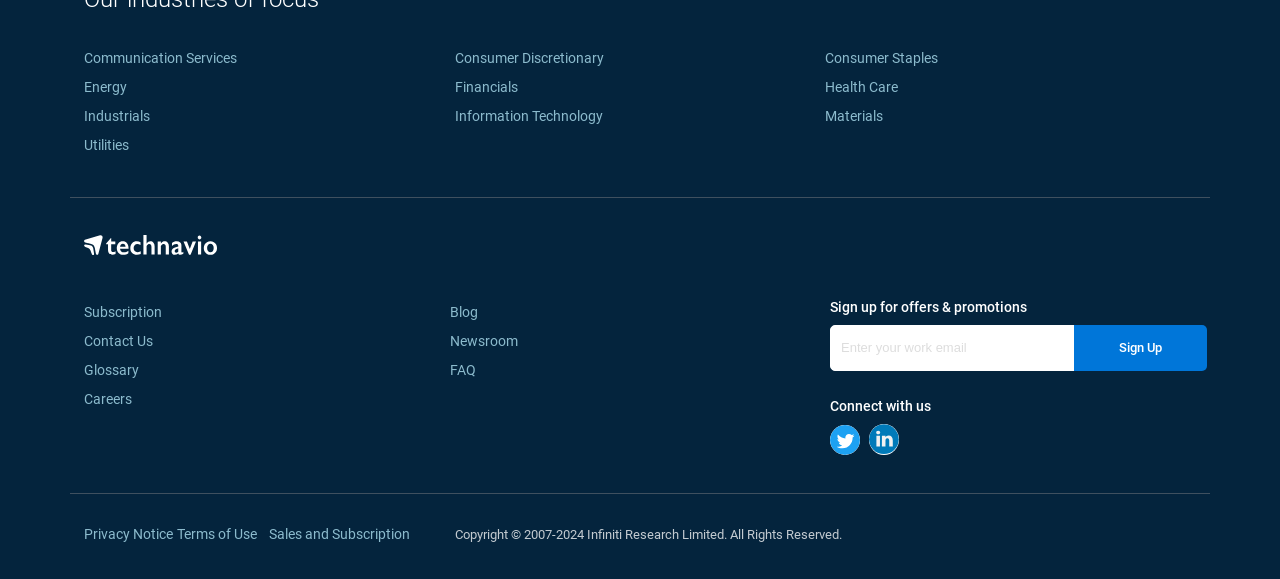For the given element description Blog, determine the bounding box coordinates of the UI element. The coordinates should follow the format (top-left x, top-left y, bottom-right x, bottom-right y) and be within the range of 0 to 1.

[0.352, 0.525, 0.383, 0.552]